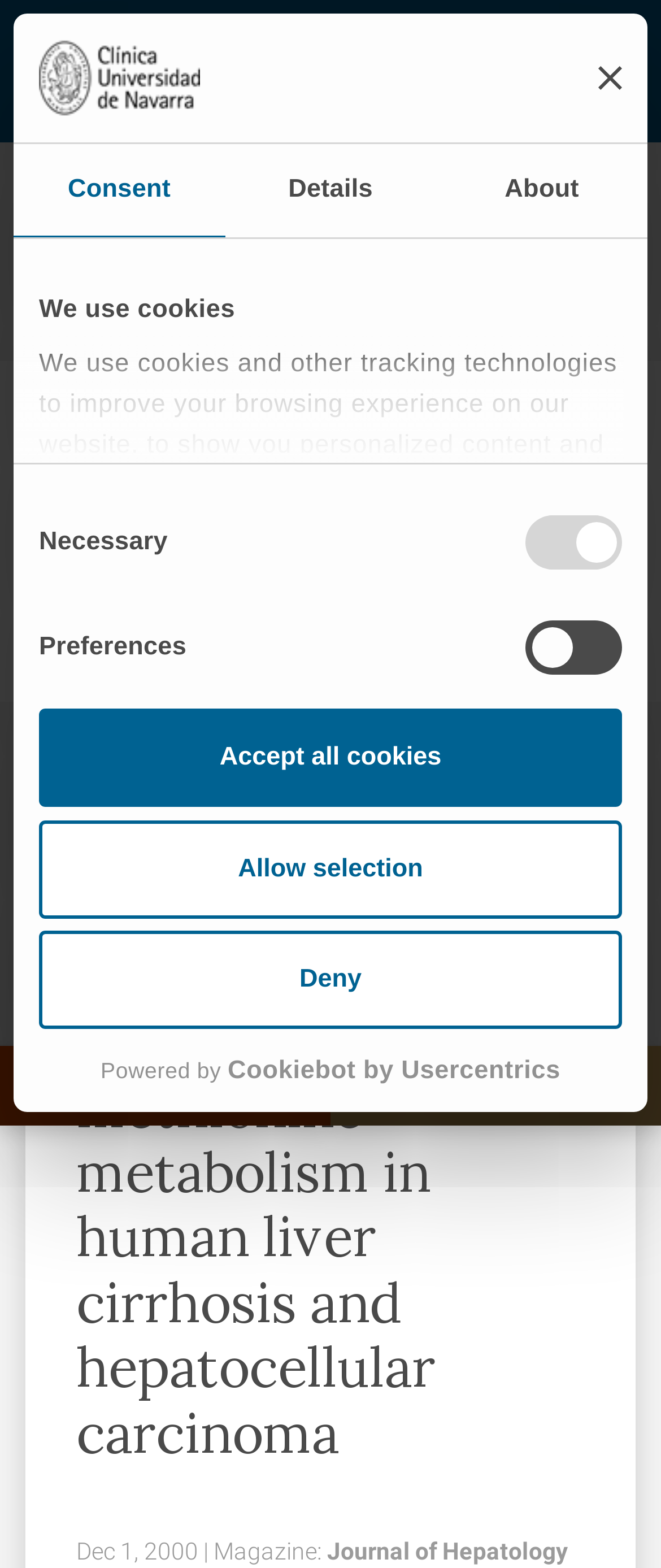Identify and provide the title of the webpage.

Reduced mRNA abundance of the main enzymes involved in methionine metabolism in human liver cirrhosis and hepatocellular carcinoma